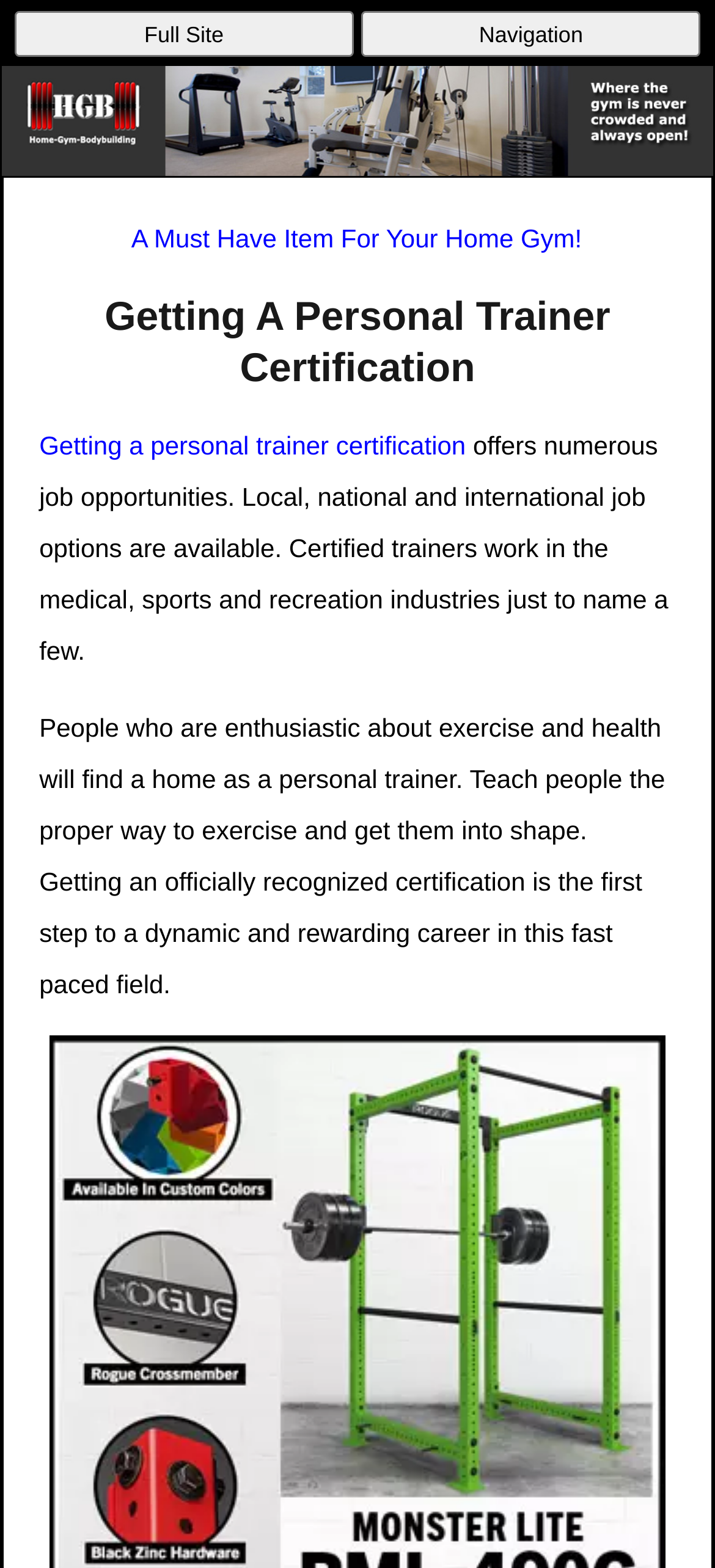What is the main heading of this webpage? Please extract and provide it.

Getting A Personal Trainer Certification